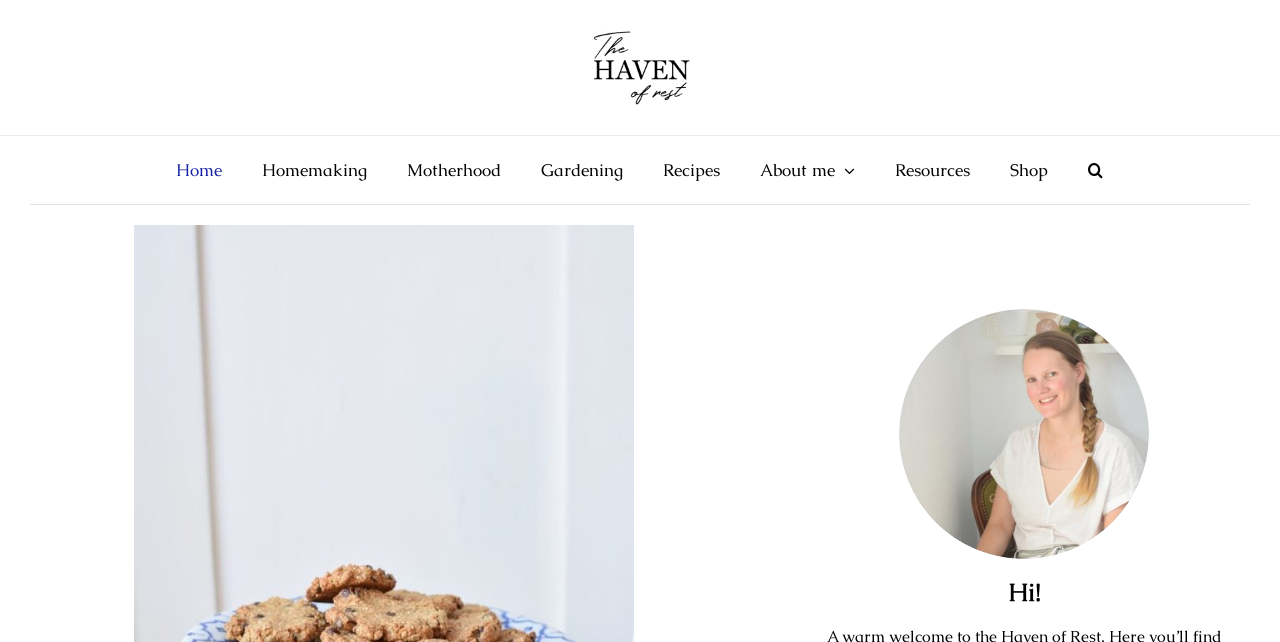What is the author of the content?
Please provide a single word or phrase as your answer based on the screenshot.

Written by